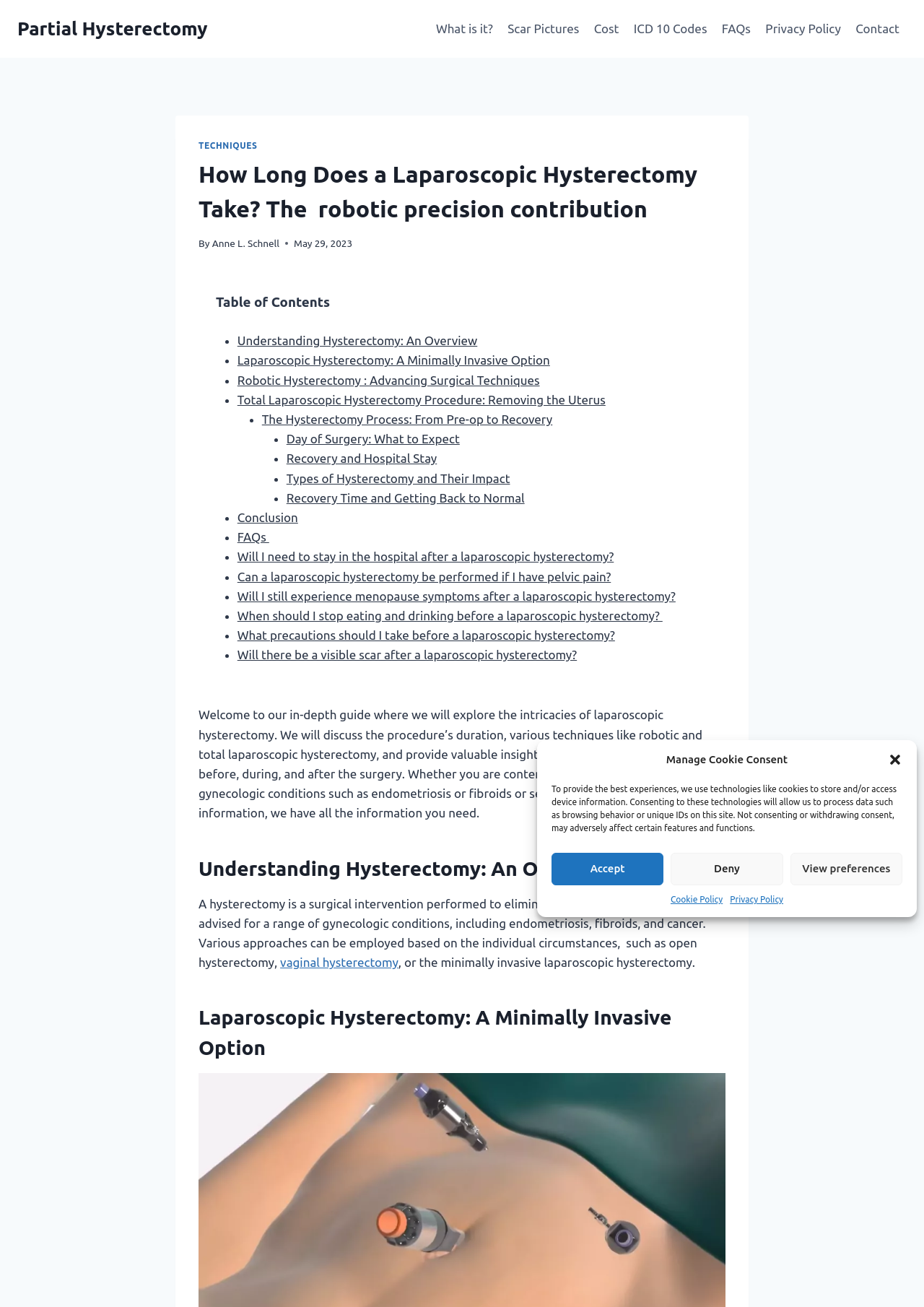Extract the bounding box coordinates of the UI element described by: "Partial Hysterectomy". The coordinates should include four float numbers ranging from 0 to 1, e.g., [left, top, right, bottom].

[0.019, 0.013, 0.225, 0.031]